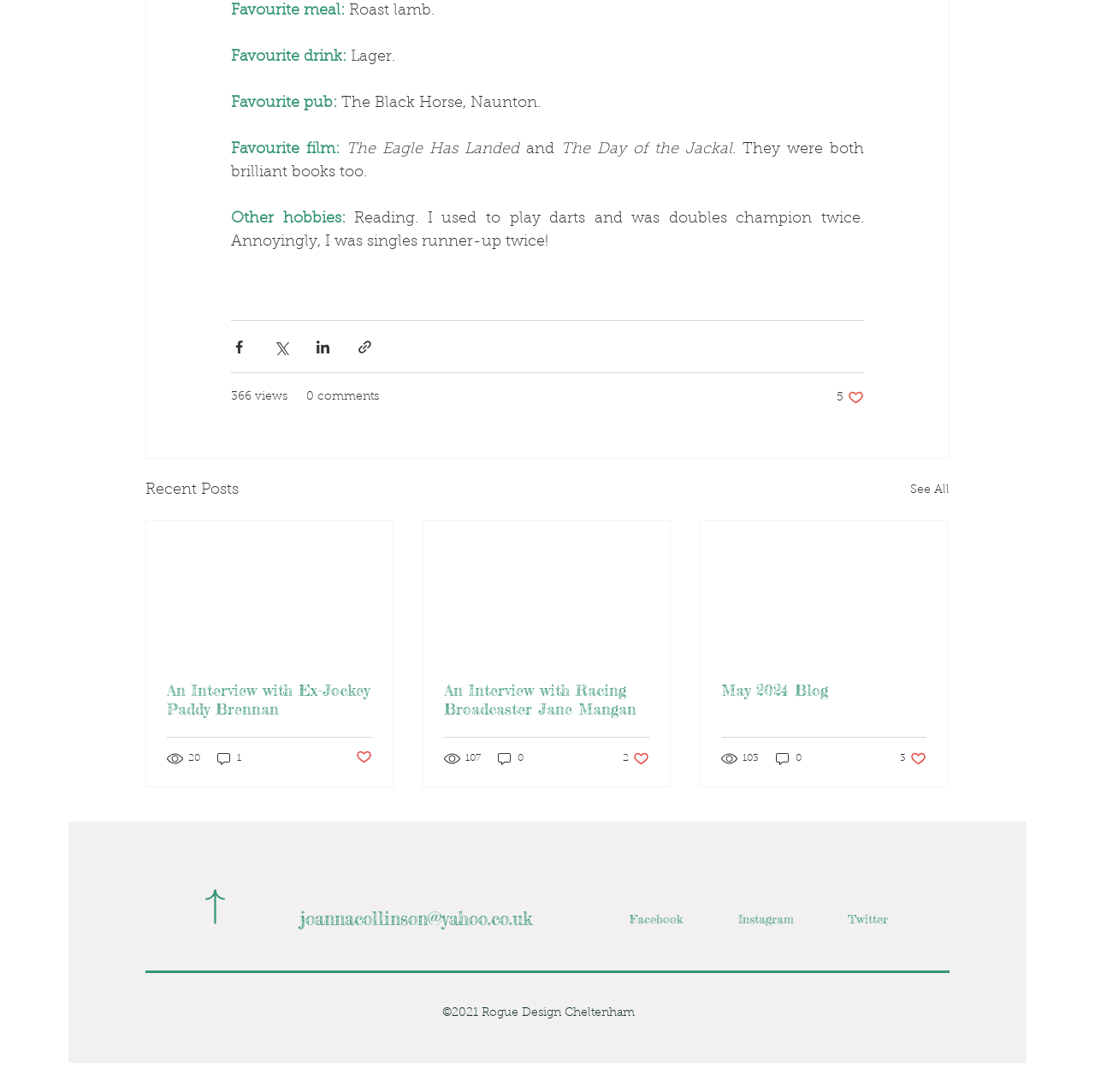Analyze the image and deliver a detailed answer to the question: What is the favourite film of the person?

The favourite film of the person is mentioned in the text as 'The Eagle Has Landed' and 'The Day of the Jackal', which are located at the top of the webpage.